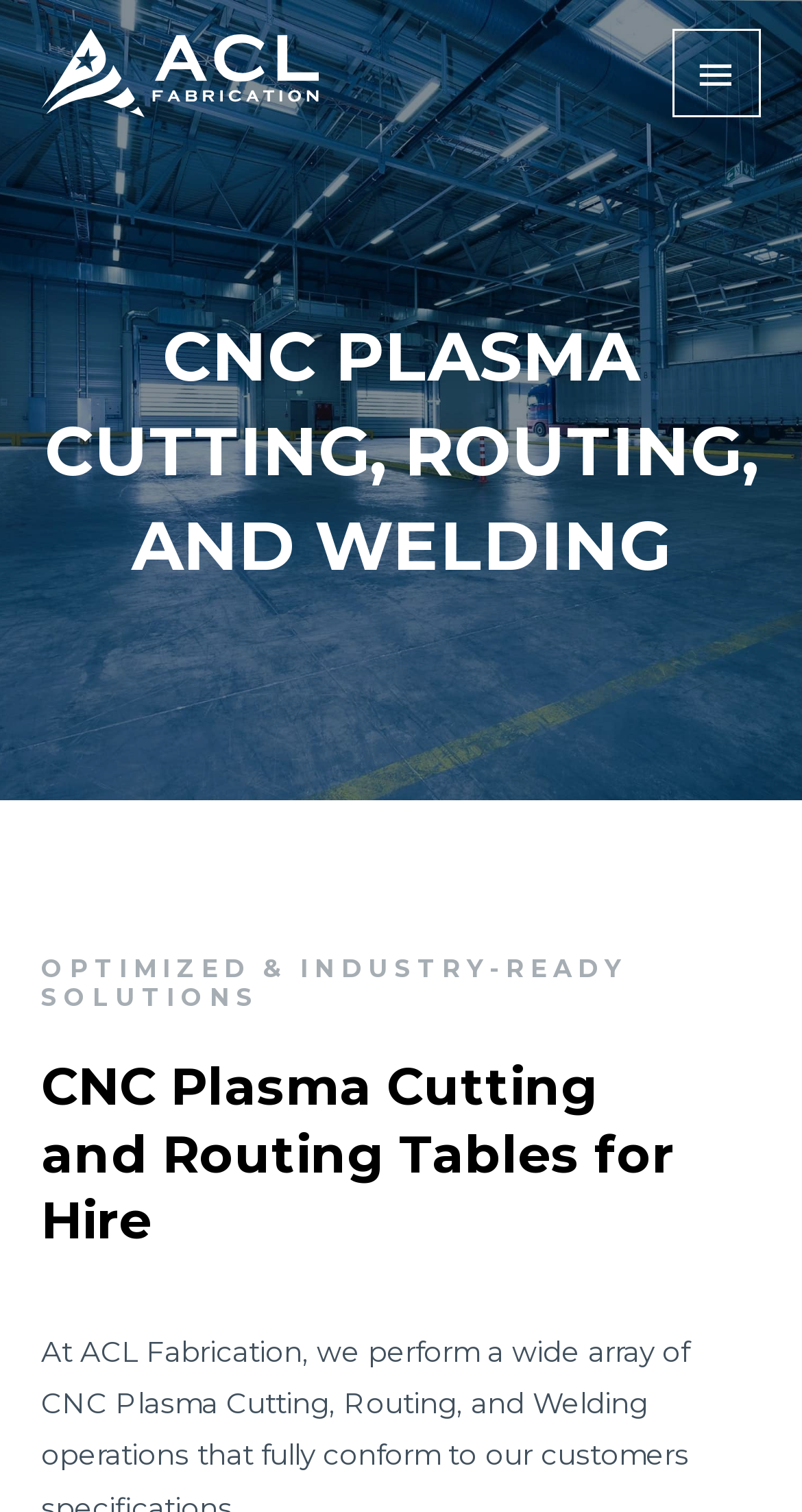From the webpage screenshot, identify the region described by subscribe. Provide the bounding box coordinates as (top-left x, top-left y, bottom-right x, bottom-right y), with each value being a floating point number between 0 and 1.

None